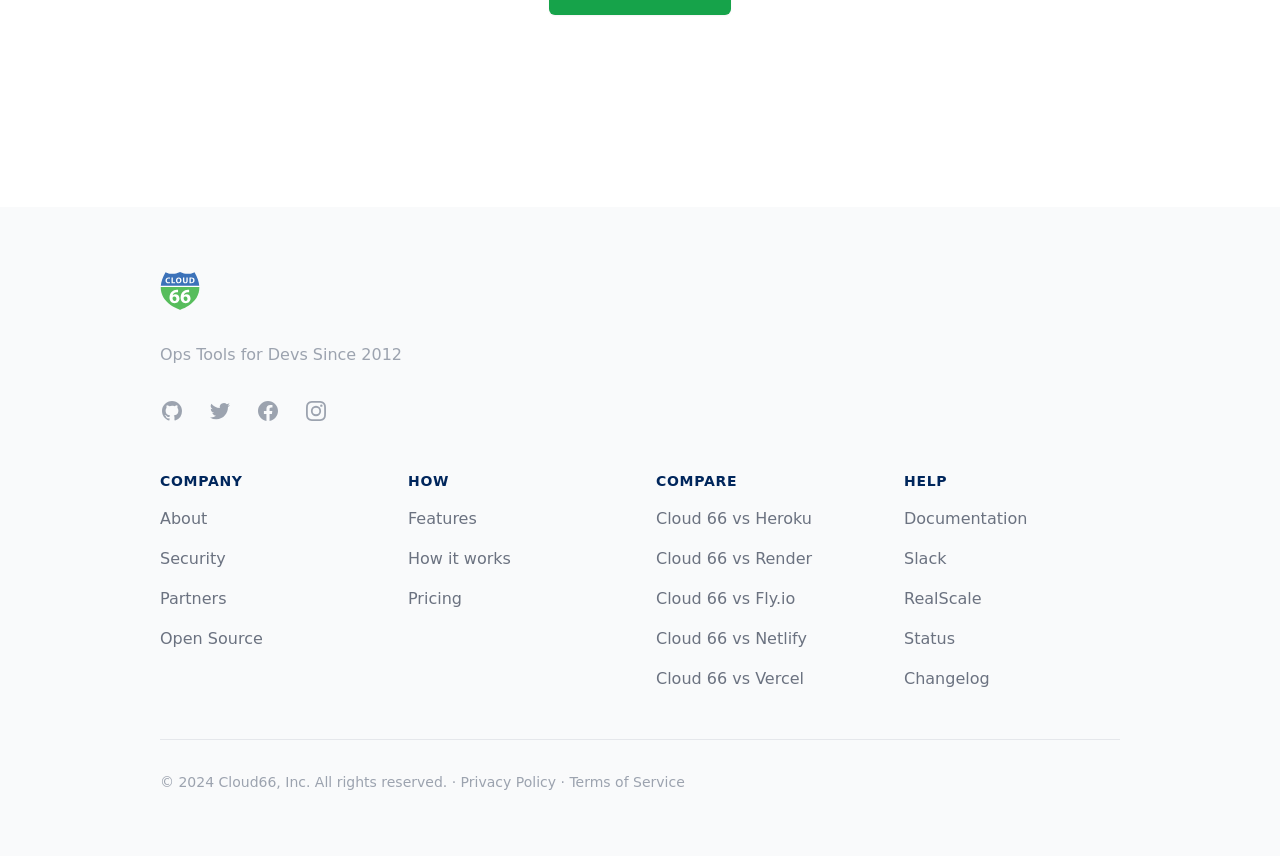Determine the coordinates of the bounding box for the clickable area needed to execute this instruction: "View company information".

[0.125, 0.55, 0.294, 0.574]